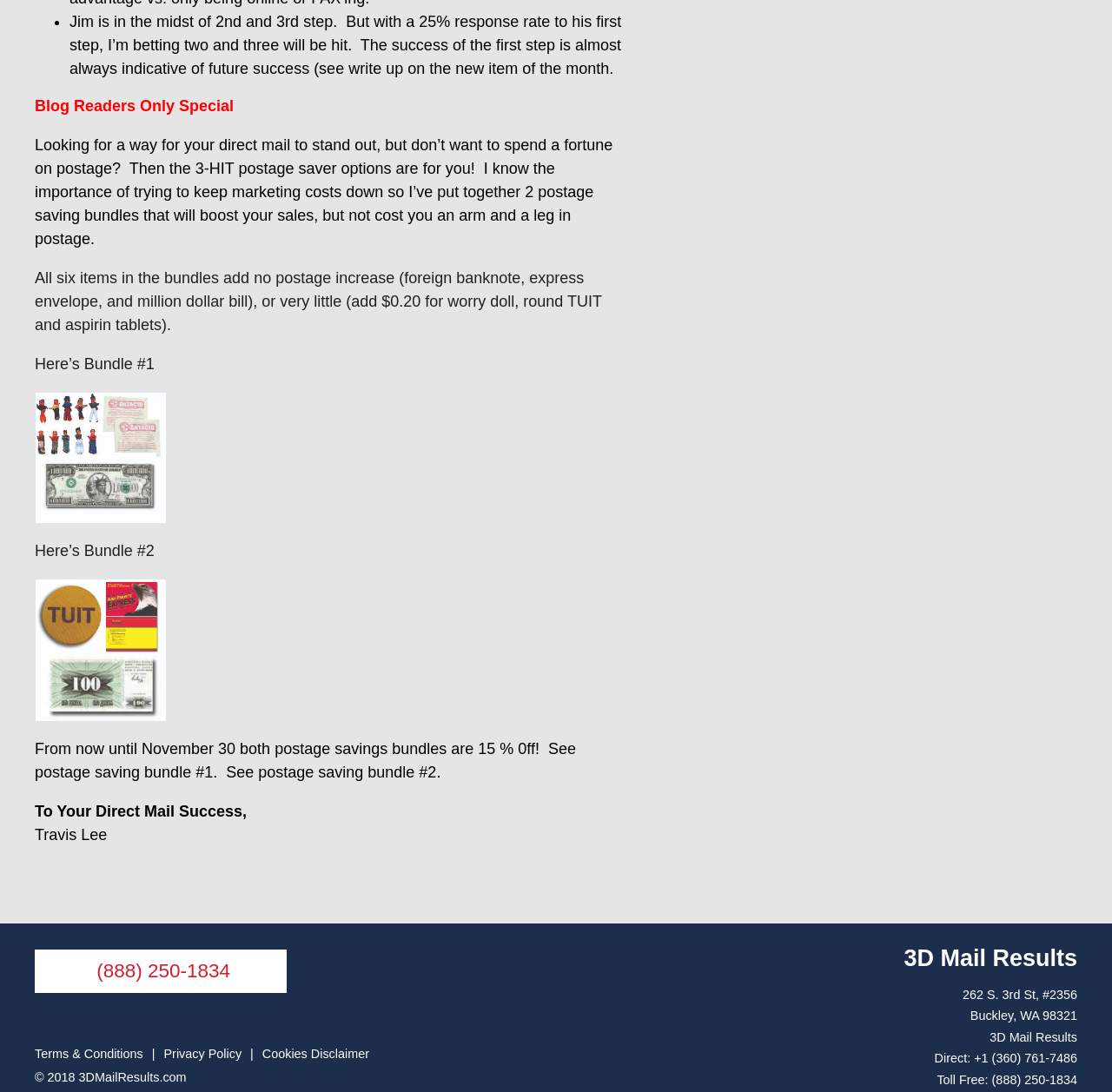Identify the bounding box coordinates of the section to be clicked to complete the task described by the following instruction: "Call the phone number (888) 250-1834". The coordinates should be four float numbers between 0 and 1, formatted as [left, top, right, bottom].

[0.031, 0.869, 0.258, 0.91]